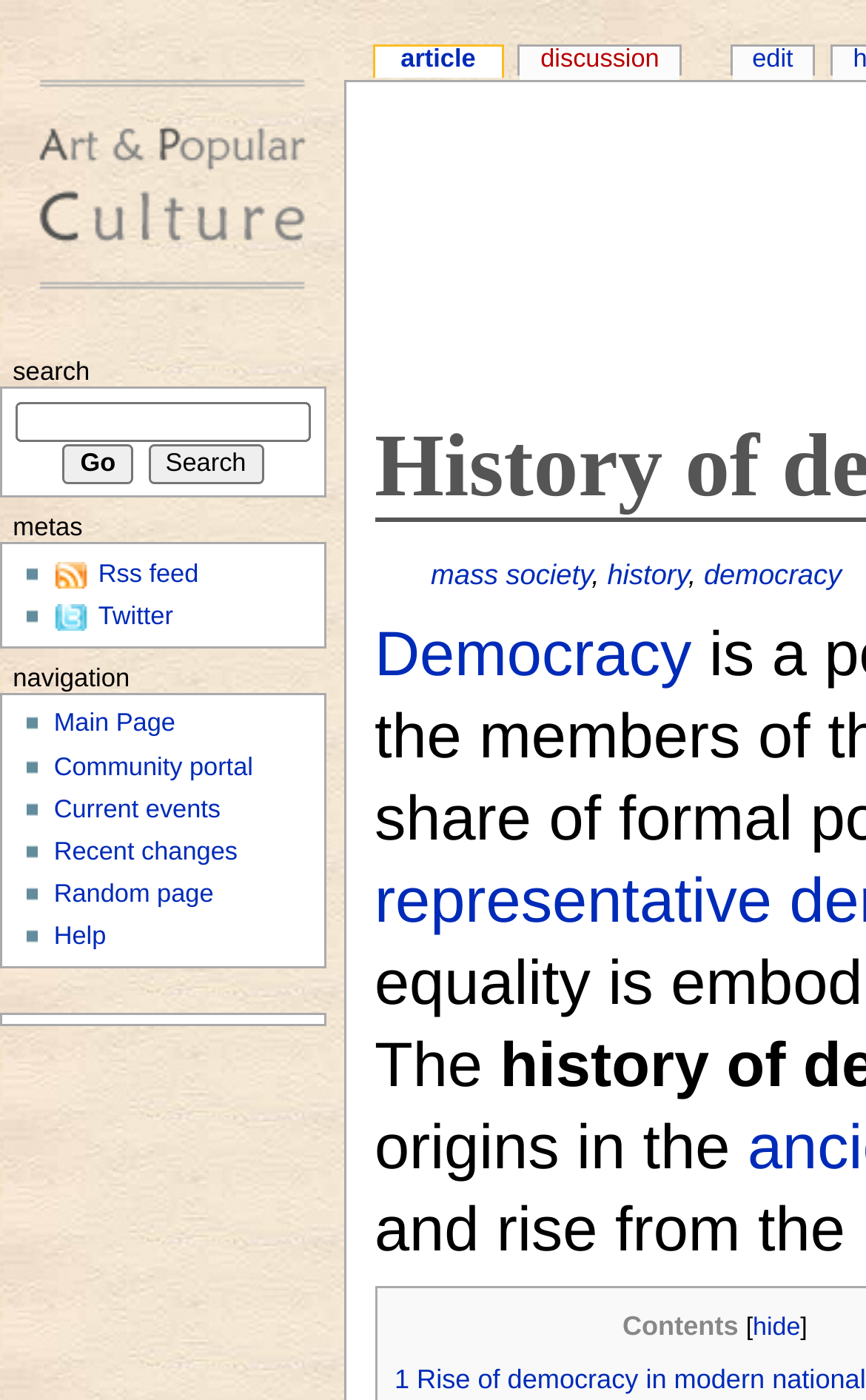Determine the bounding box coordinates of the section to be clicked to follow the instruction: "Enter name". The coordinates should be given as four float numbers between 0 and 1, formatted as [left, top, right, bottom].

None